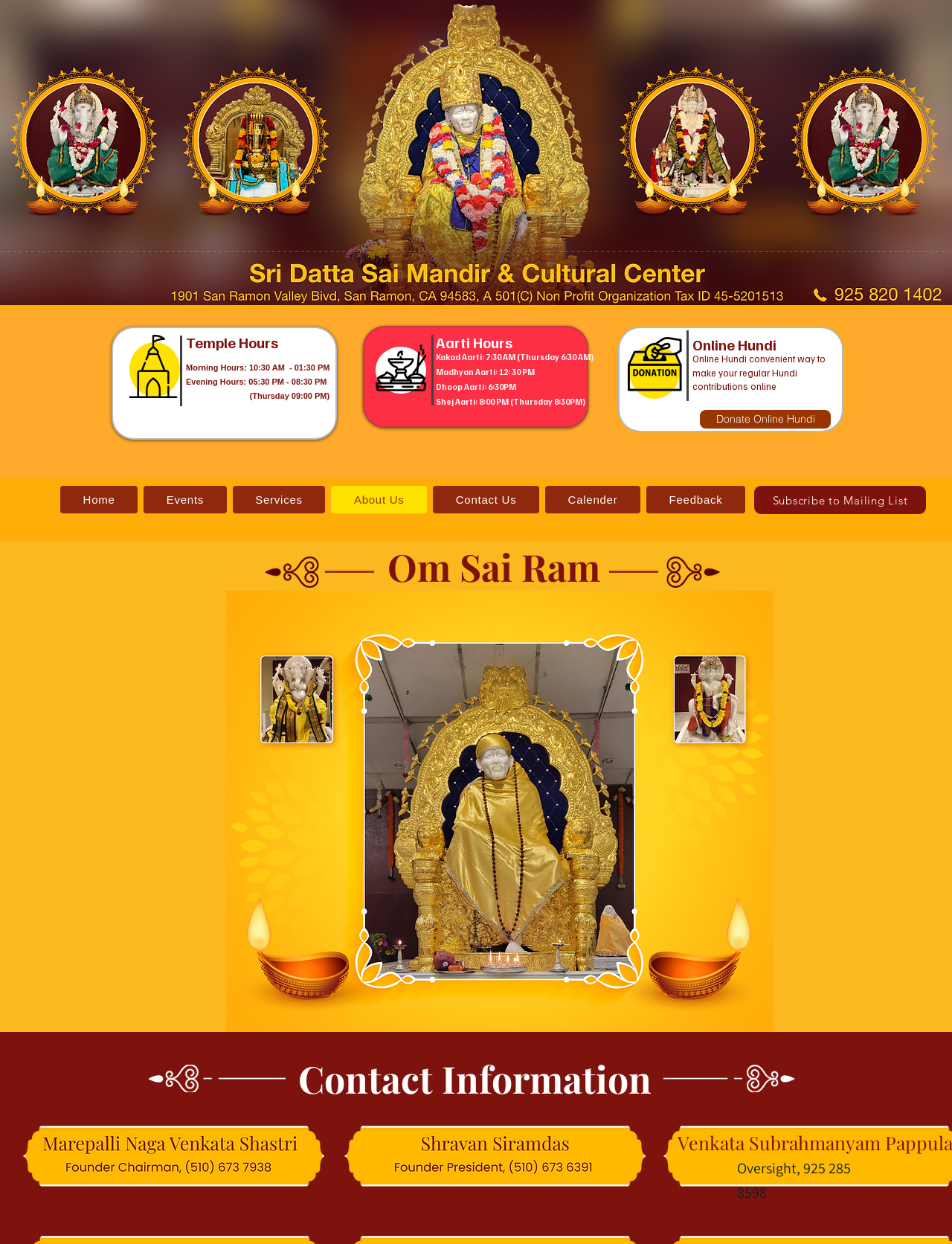What is the phone number for oversight?
Refer to the image and respond with a one-word or short-phrase answer.

925 285 8598